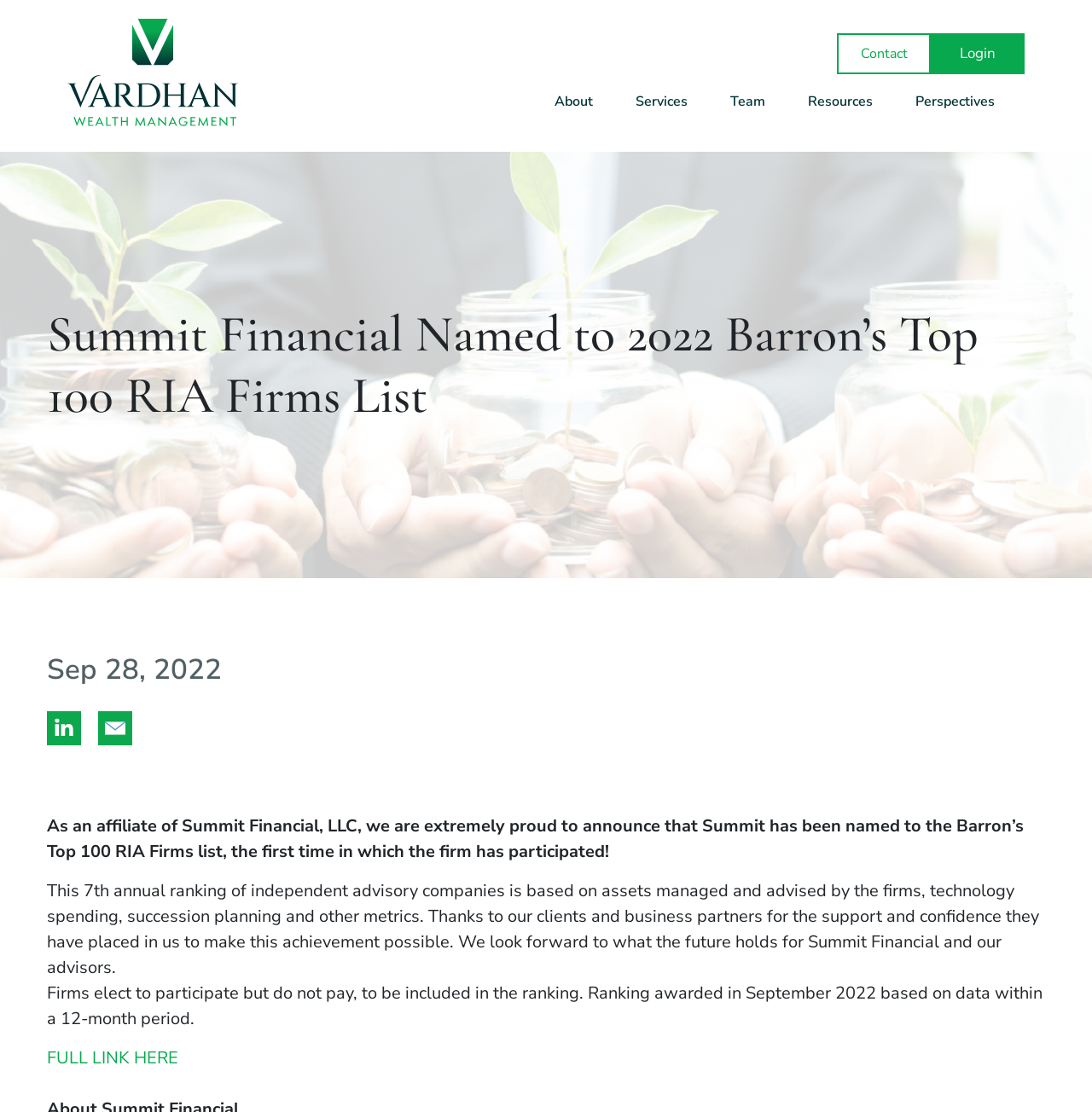Given the element description "FULL LINK HERE", identify the bounding box of the corresponding UI element.

[0.043, 0.941, 0.163, 0.962]